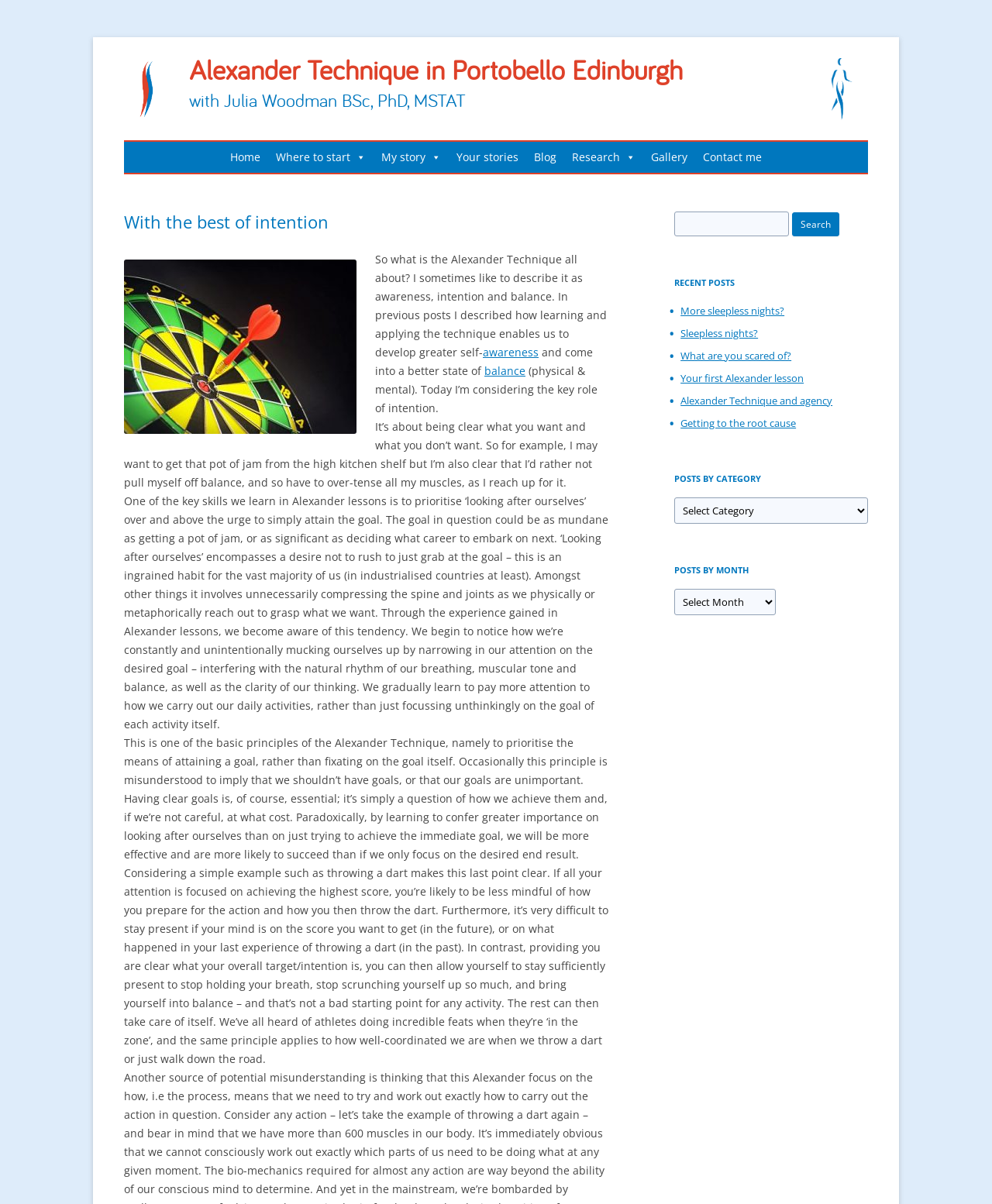What is the topic of the latest post?
Based on the visual details in the image, please answer the question thoroughly.

The latest post is the one that starts with 'So what is the Alexander Technique all about? I sometimes like to describe it as awareness, intention and balance.' and continues to discuss the importance of intention in the Alexander Technique. Therefore, the topic of the latest post is intention.